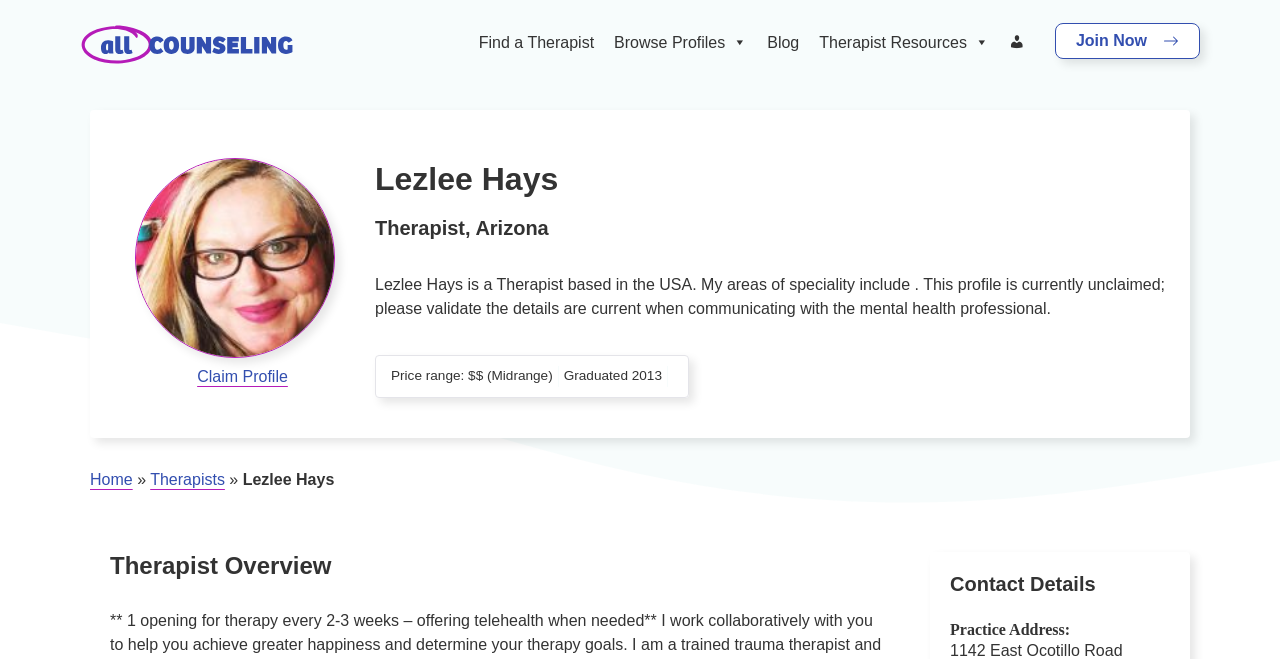Determine the bounding box coordinates of the element that should be clicked to execute the following command: "Read Lezlee Hays' therapist overview".

[0.086, 0.837, 0.391, 0.881]